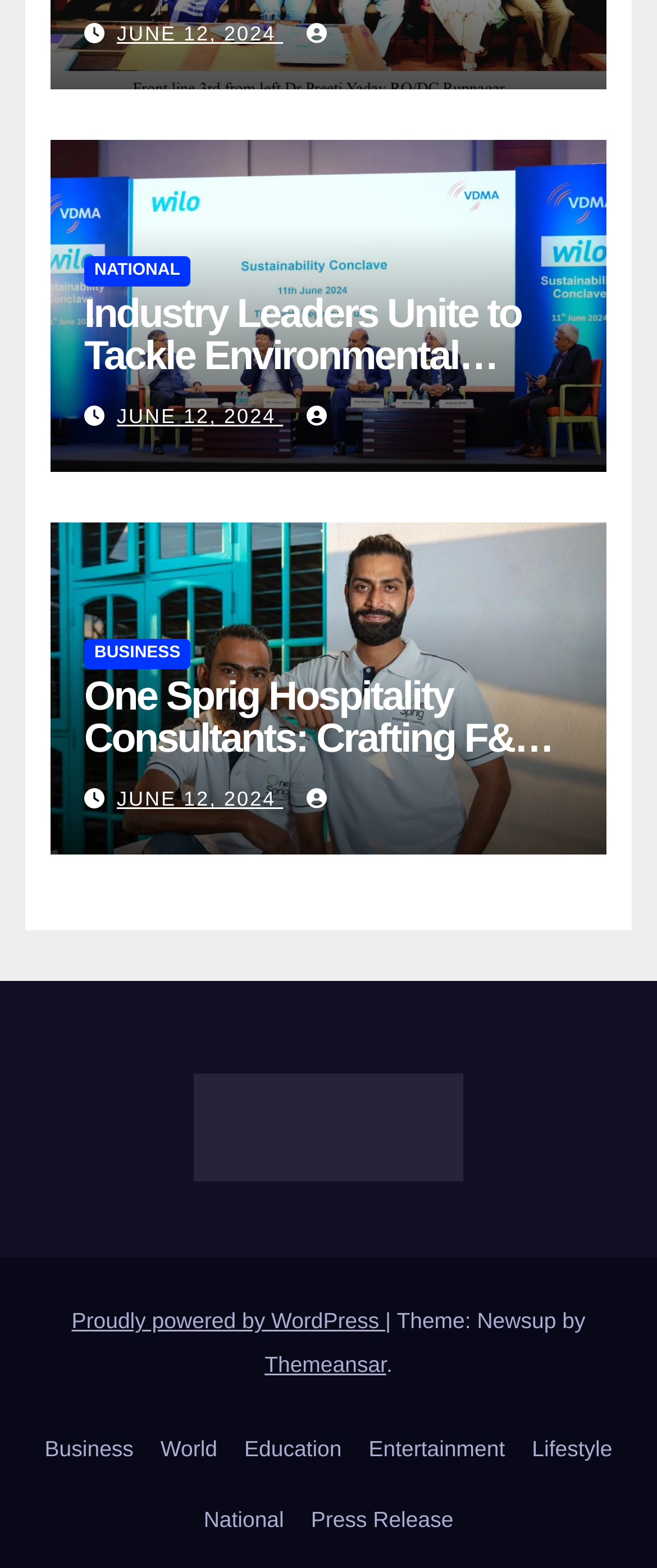Identify and provide the bounding box for the element described by: "June 12, 2024".

[0.178, 0.258, 0.431, 0.273]